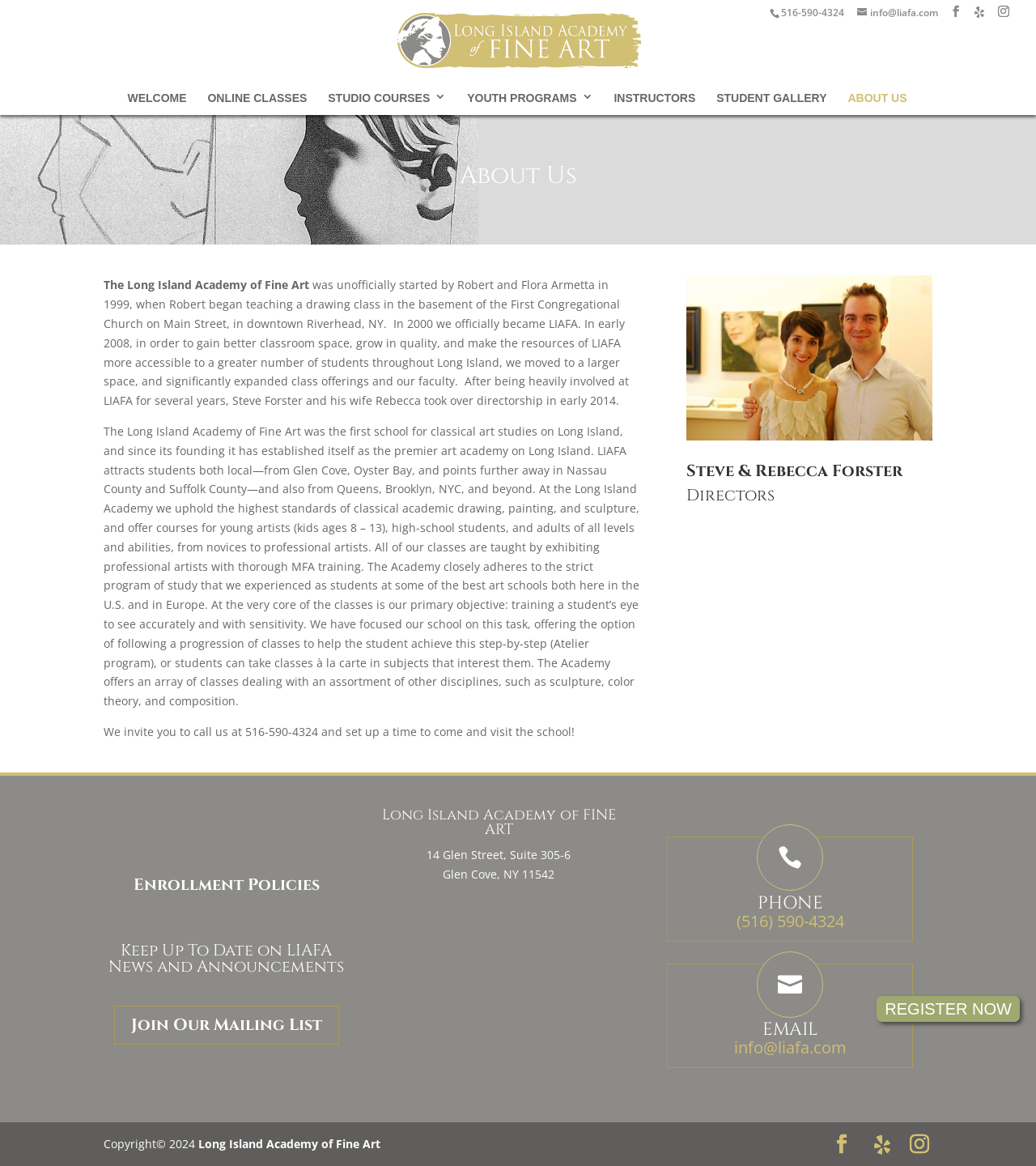Please find the bounding box coordinates of the element that you should click to achieve the following instruction: "Click the 'REGISTER NOW' button". The coordinates should be presented as four float numbers between 0 and 1: [left, top, right, bottom].

[0.846, 0.854, 0.984, 0.877]